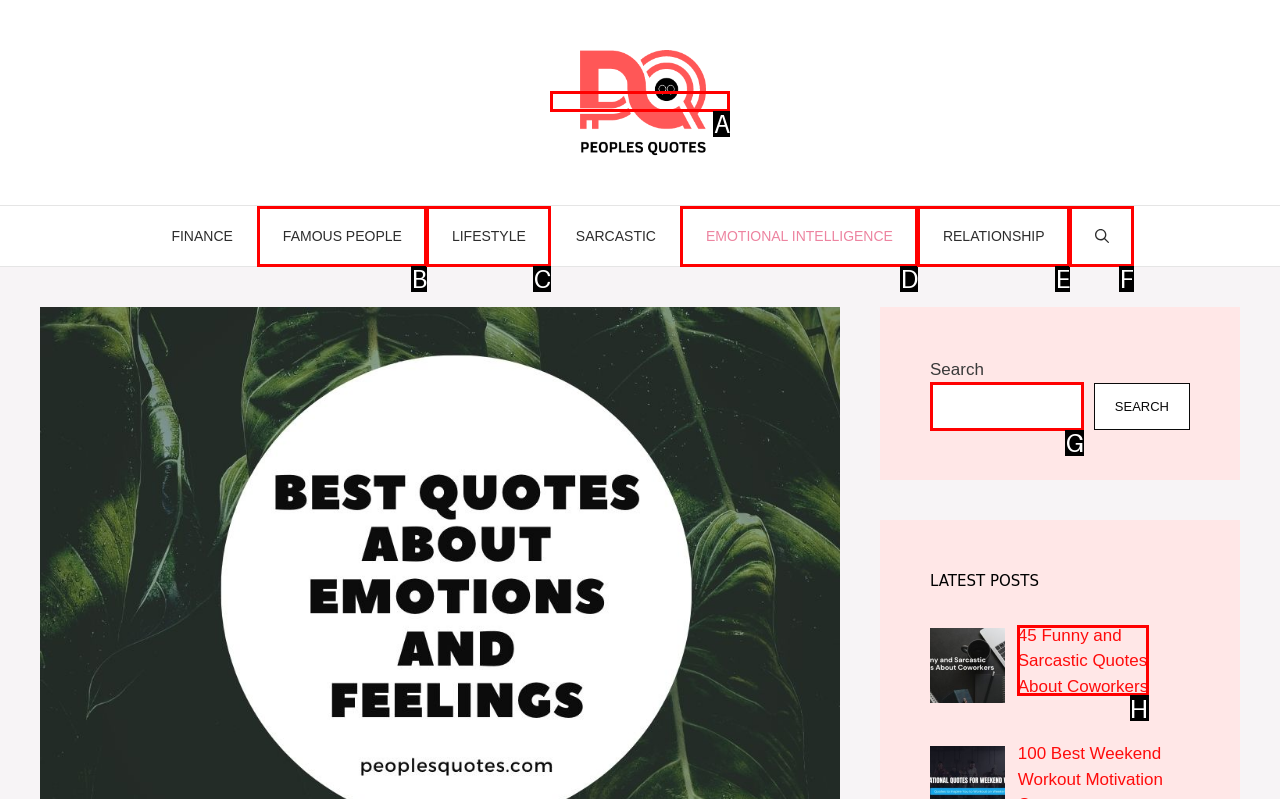Select the letter associated with the UI element you need to click to perform the following action: visit Peoples Quotes homepage
Reply with the correct letter from the options provided.

A